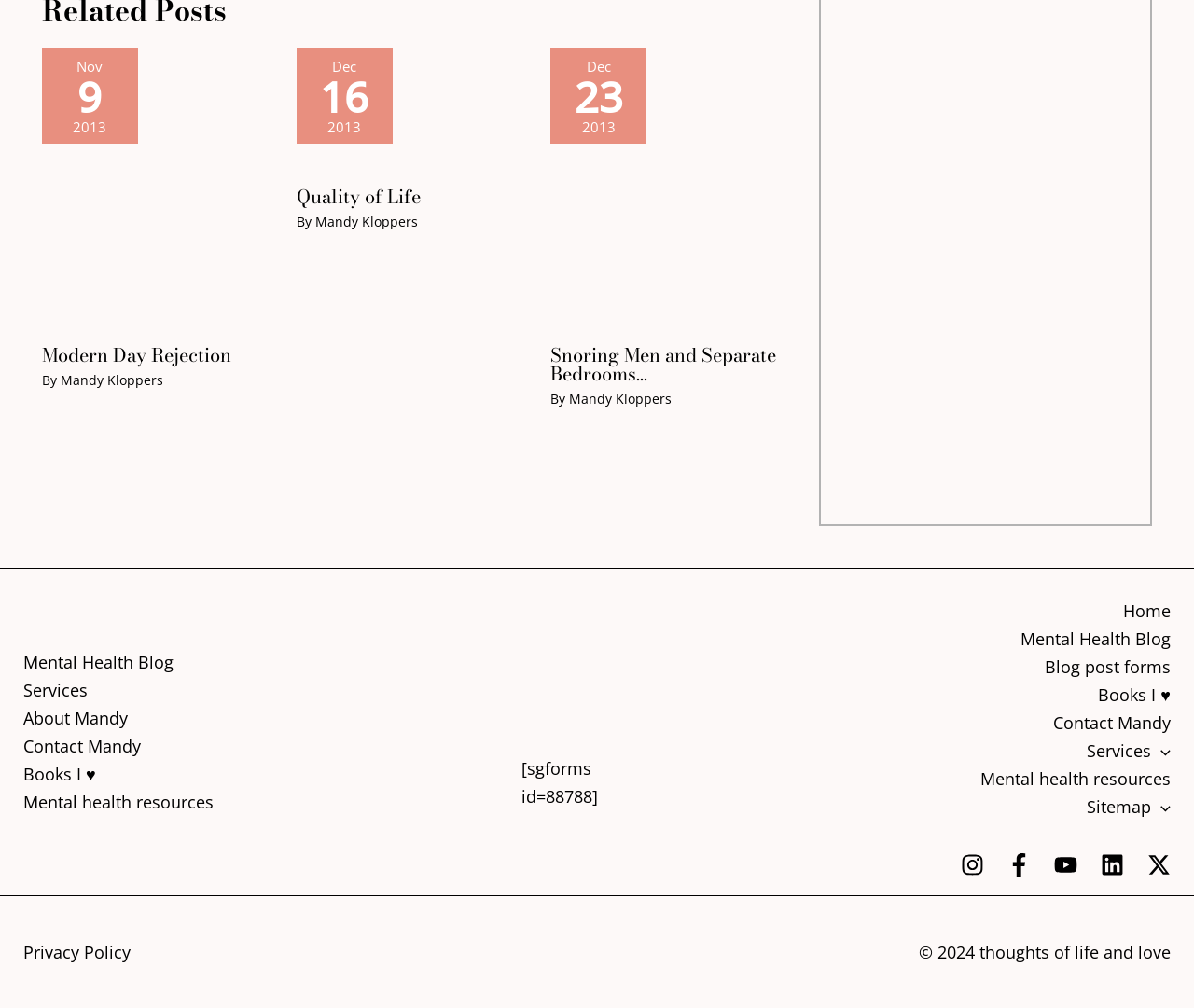Respond concisely with one word or phrase to the following query:
Who is the author of the first article?

Mandy Kloppers